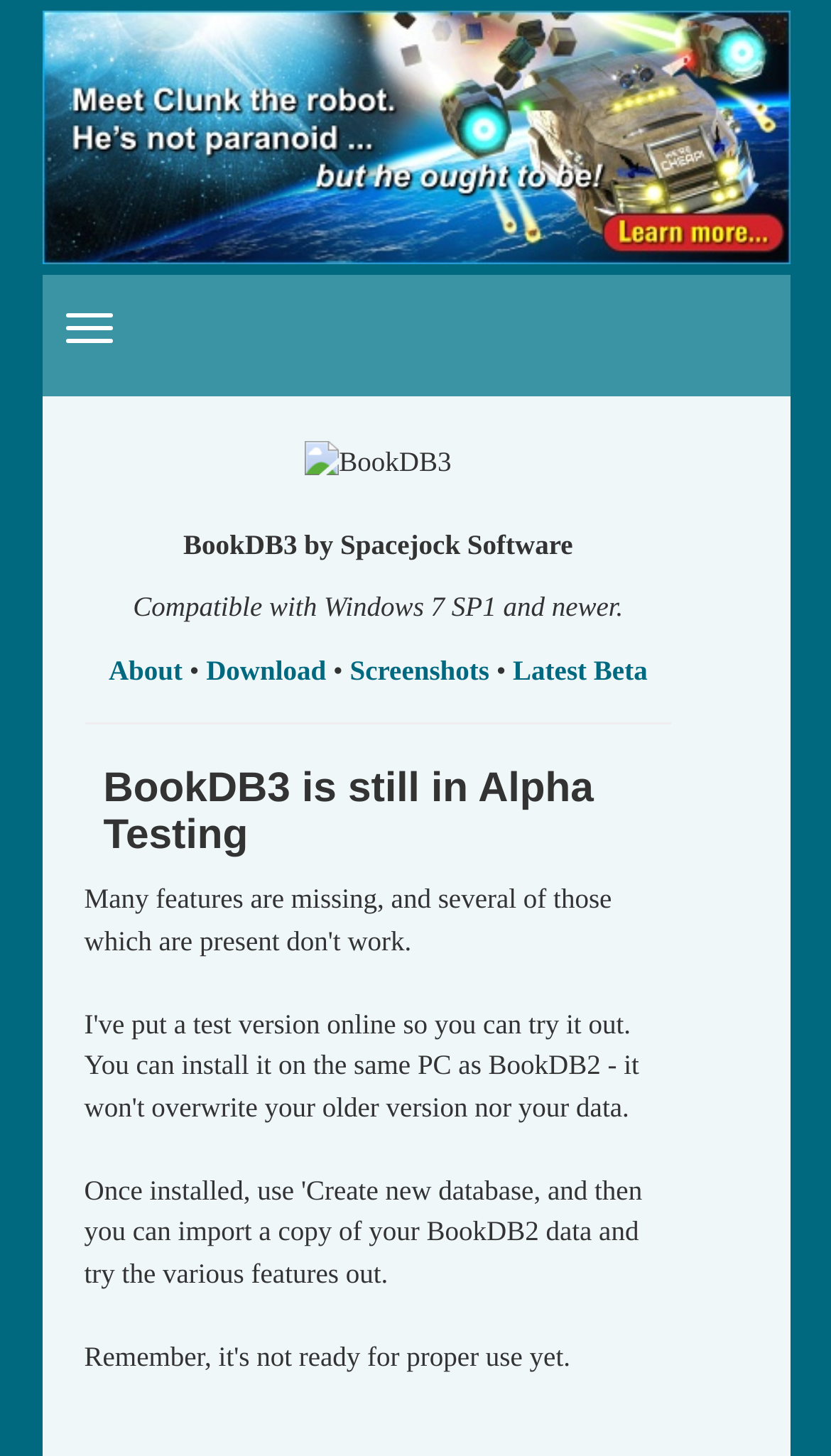What is the compatible operating system for BookDB3?
Using the image, elaborate on the answer with as much detail as possible.

The compatible operating system for BookDB3 can be found in the static text element 'Compatible with Windows 7 SP1 and newer.' which is located below the image 'BookDB3'.